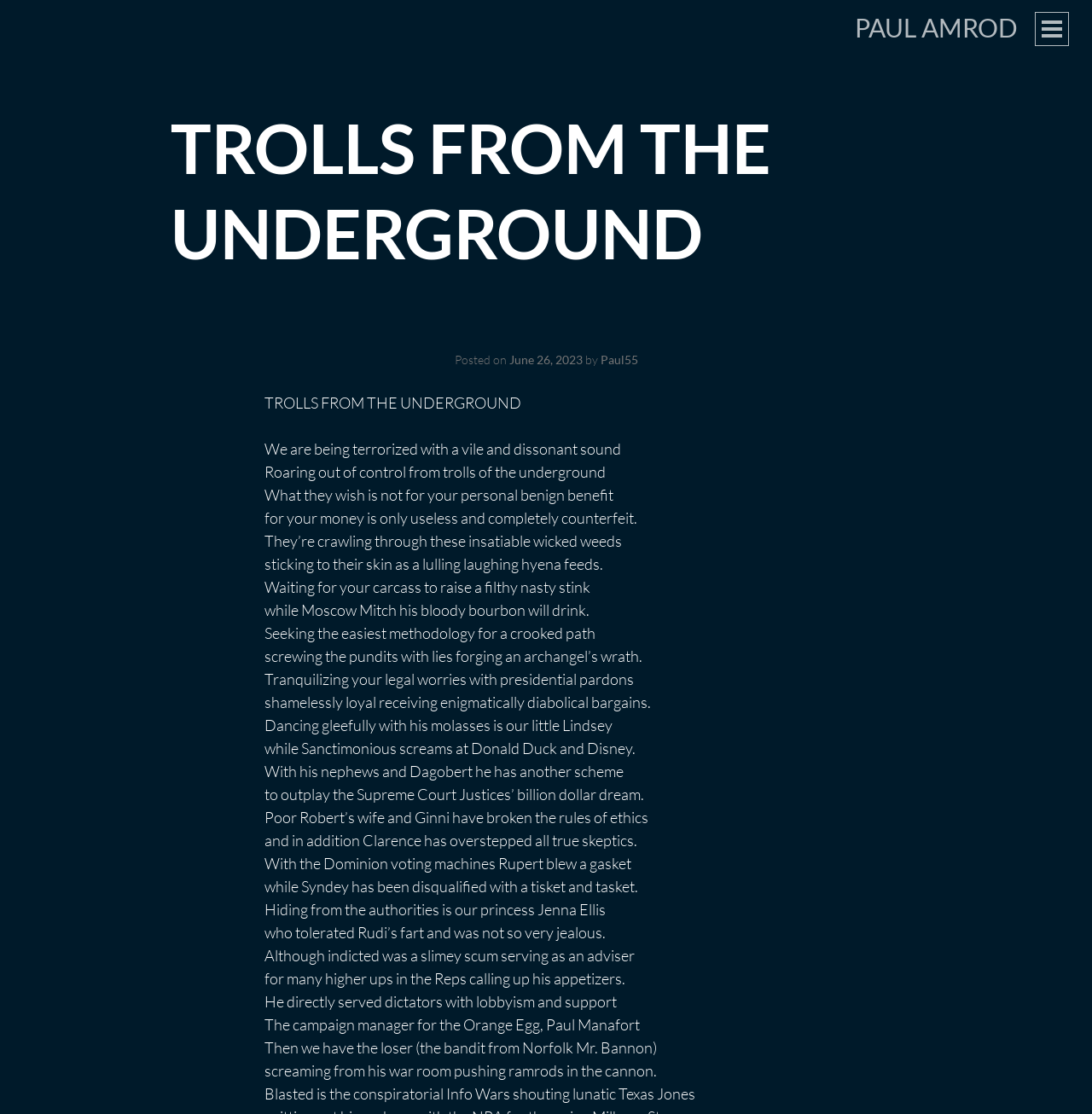Who is mentioned as having a bloody bourbon?
Based on the screenshot, provide your answer in one word or phrase.

Moscow Mitch